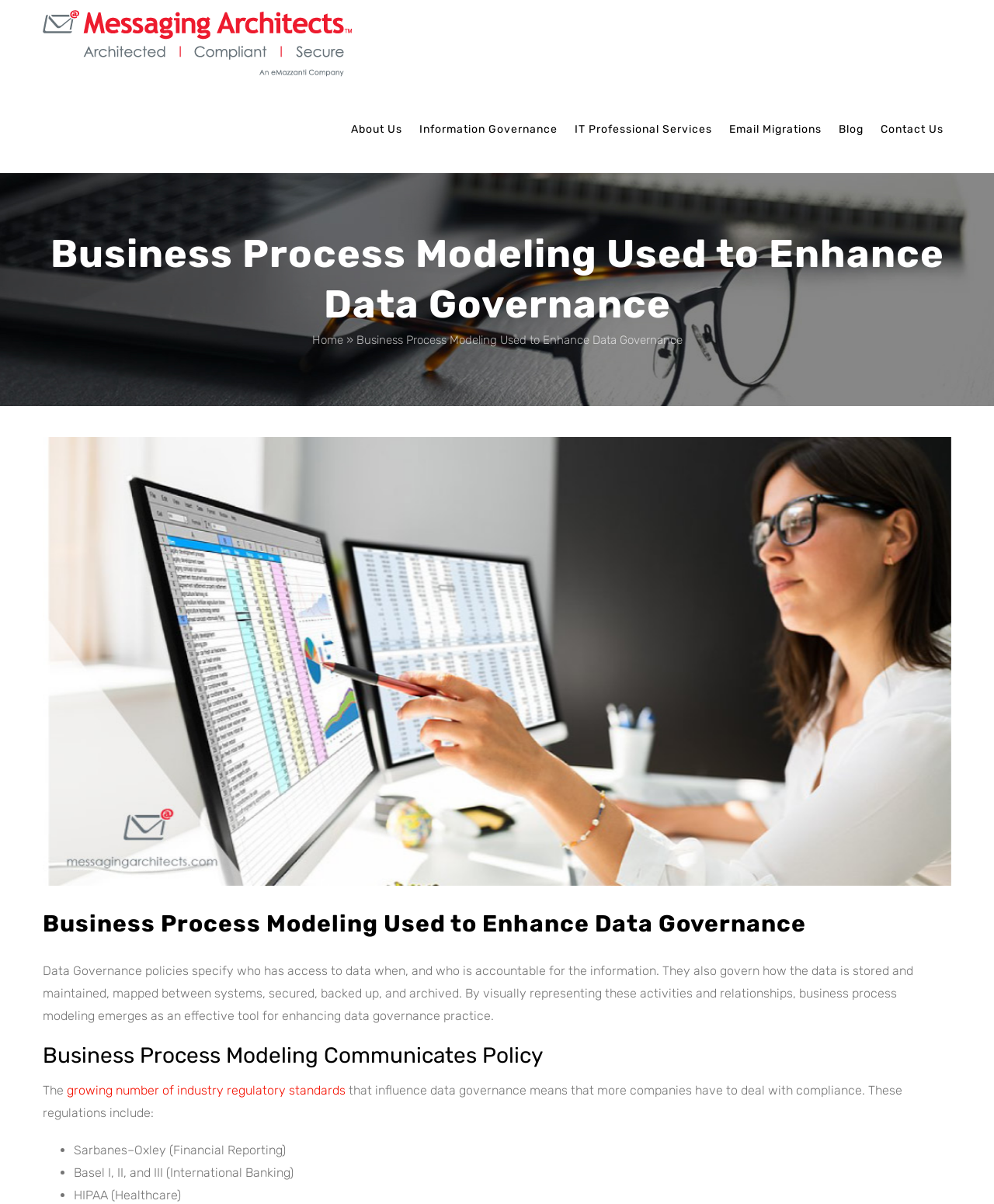Please identify the bounding box coordinates of the element I need to click to follow this instruction: "View product details".

None